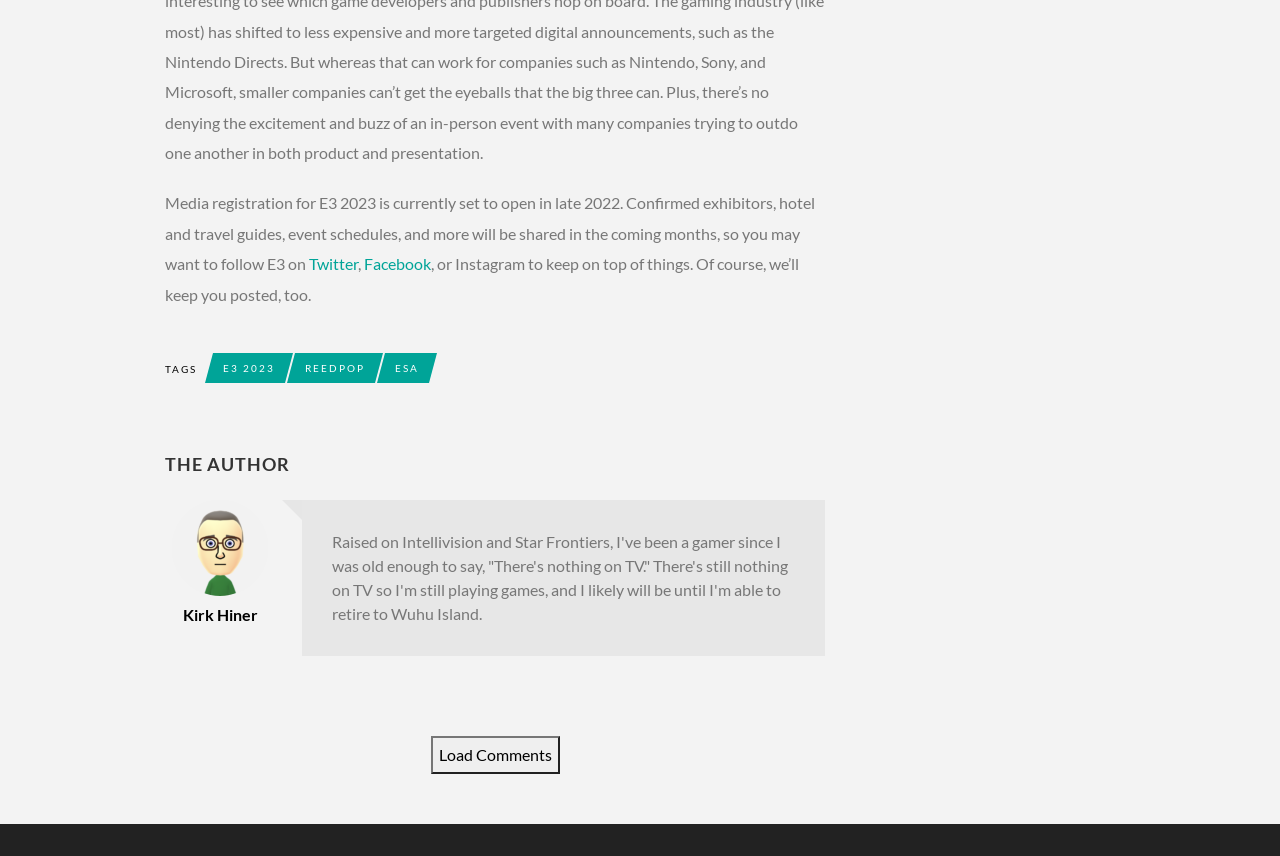What social media platforms are mentioned to follow E3?
Please use the image to deliver a detailed and complete answer.

The static text at the top of the webpage suggests following E3 on Twitter, Facebook, or Instagram to stay updated on the event.